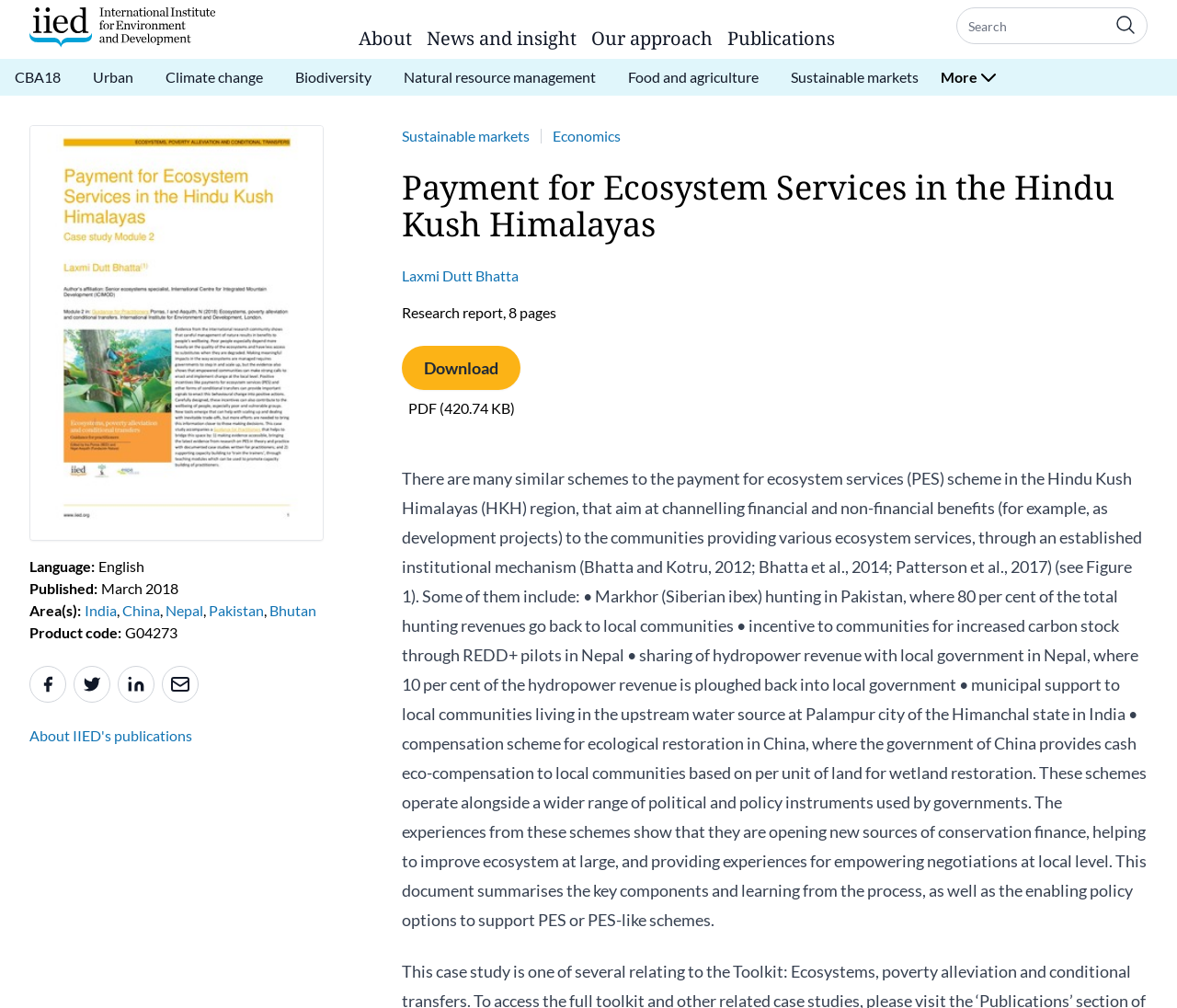Please respond in a single word or phrase: 
What is the title of the research report?

Payment for Ecosystem Services in the Hindu Kush Himalayas